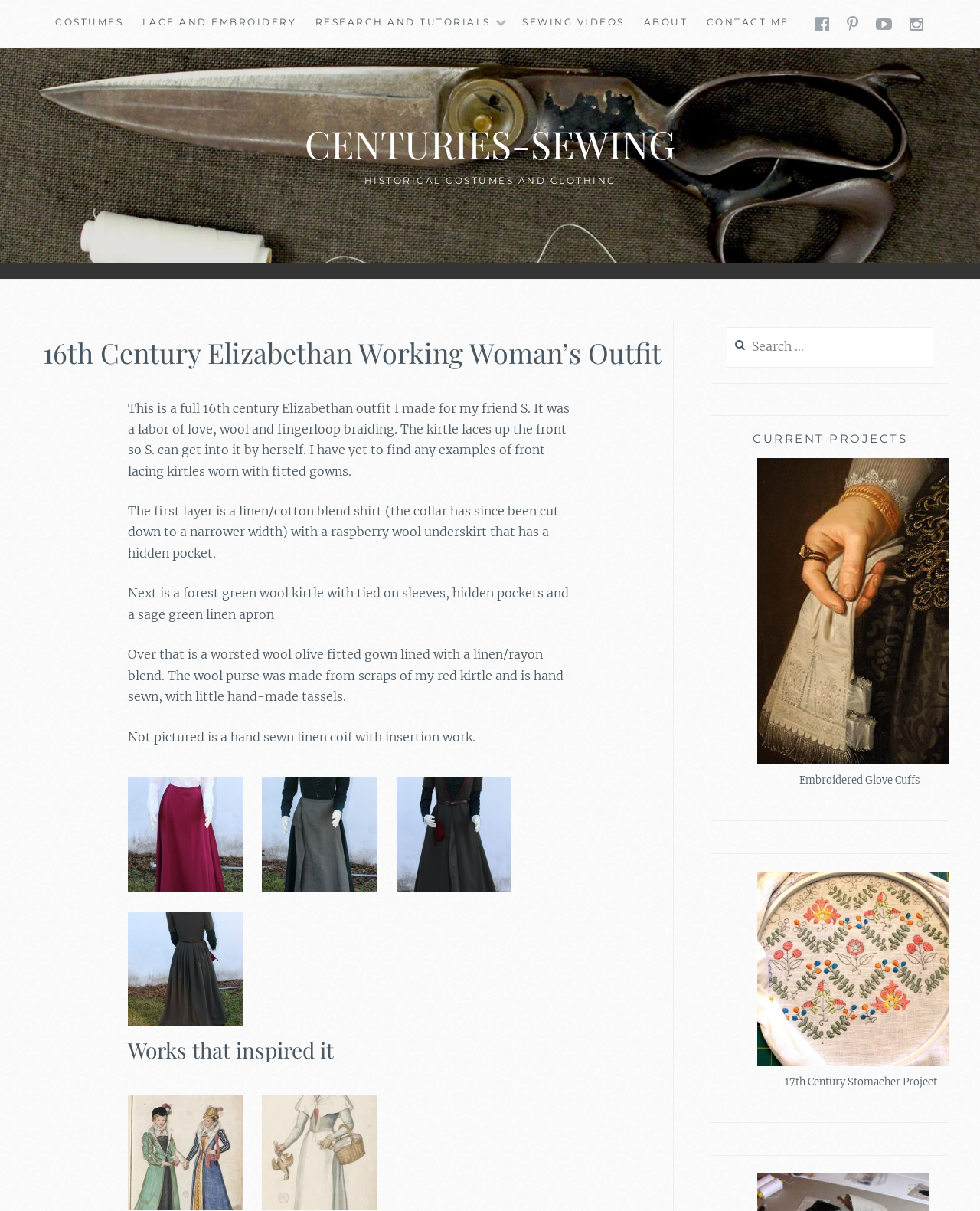Offer a meticulous caption that includes all visible features of the webpage.

This webpage is about a 16th century Elizabethan working woman's outfit created by the author. At the top, there are seven navigation links: "COSTUMES", "LACE AND EMBROIDERY", "RESEARCH AND TUTORIALS", "SEWING VIDEOS", "ABOUT", "CONTACT ME", and social media links to Facebook, Pinterest, YouTube, and Instagram. Below these links, there is a heading "CENTURIES-SEWING" with a sub-link to the same title.

The main content of the webpage is divided into sections. The first section has a heading "16th Century Elizabethan Working Woman’s Outfit" and describes the outfit in detail. There are four paragraphs of text explaining the different layers of the outfit, including a linen/cotton blend shirt, a raspberry wool underskirt, a forest green wool kirtle, and a worsted wool olive fitted gown. 

Below the text, there are four images showcasing different parts of the outfit: a linen cotton blend shirt and cranberry wool petticoat, a spiral laced green wool kirtle with a linen apron, an olive wool fitted English gown, and the back view of the olive wool fitted gown.

The next section is titled "Works that inspired it" and features two links to historical sketches by Lucas DeHeere, each accompanied by an image. 

On the right side of the webpage, there is a search bar with a label "Search for:". Below the search bar, there is a heading "CURRENT PROJECTS" followed by two figures showcasing embroidered glove cuffs and a 17th century stomacher project, each with an accompanying image and figcaption.